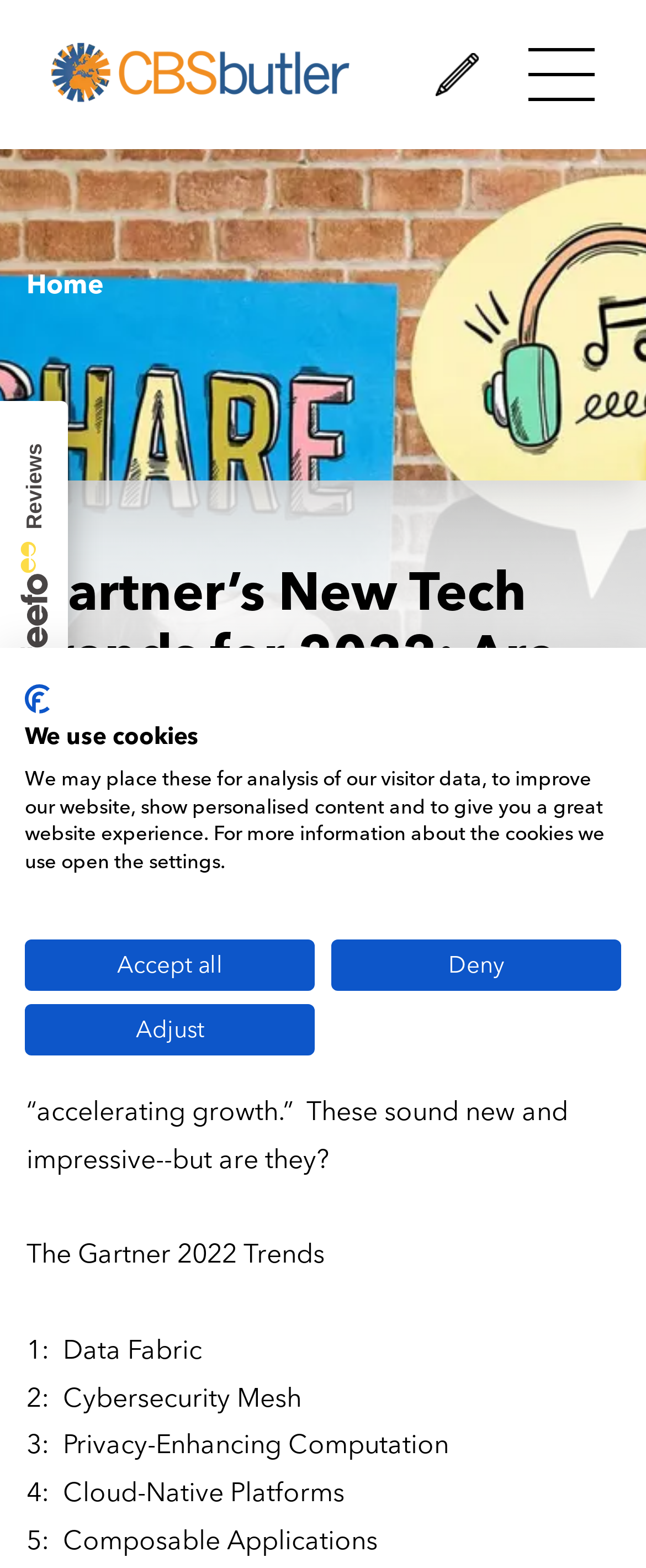Please provide a comprehensive answer to the question based on the screenshot: What is the theme of the 2022 tech trends?

The question asks for the theme of the 2022 tech trends. From the webpage, we can see that the text '2022’s themes are “engineering trust,” “sculpting change” and “accelerating growth.”' indicates the theme of the 2022 tech trends.